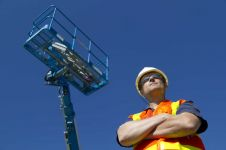Use a single word or phrase to answer the following:
What is the purpose of the cage on the elevated platform?

Safe vertical access